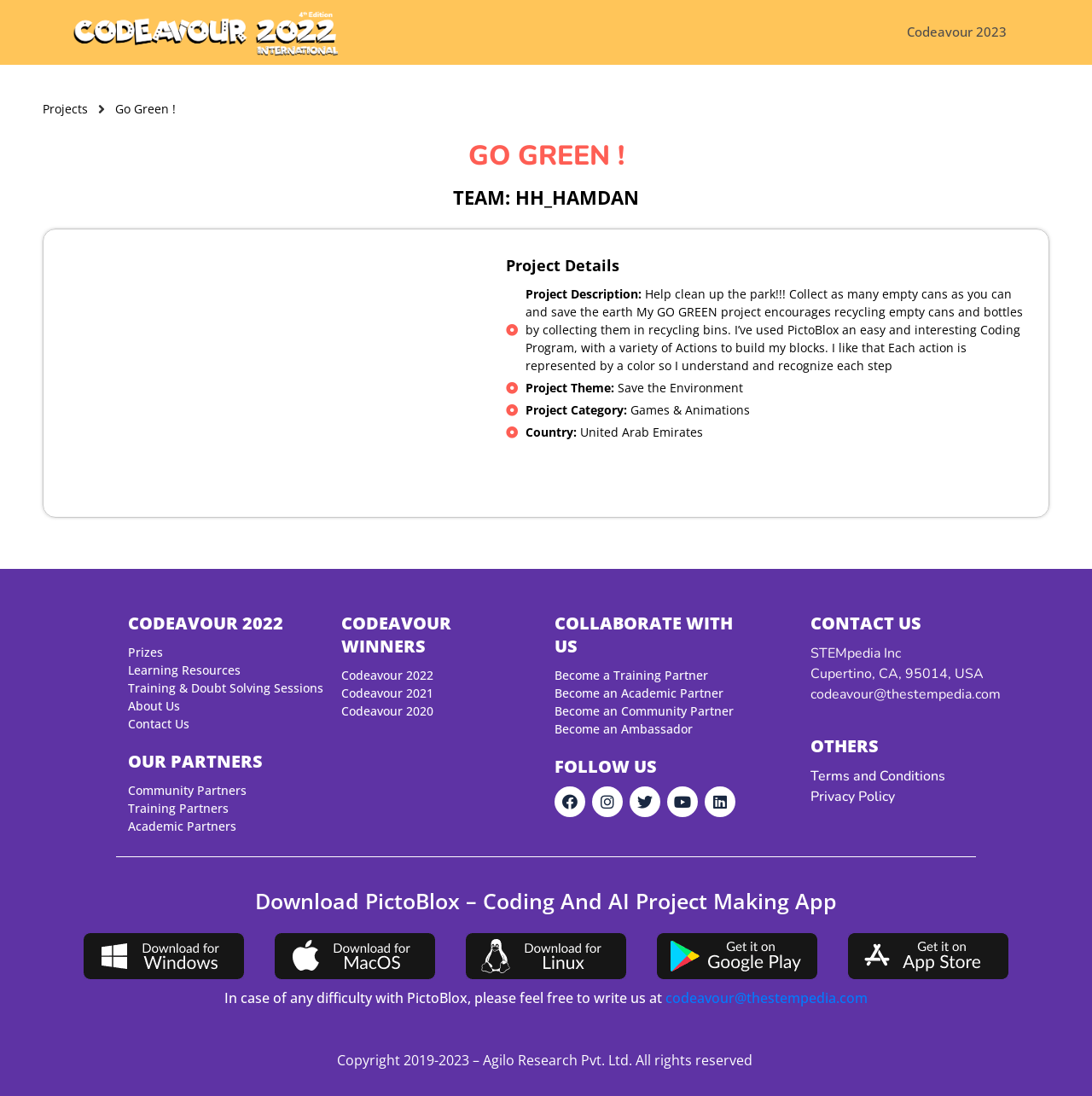Locate the bounding box coordinates for the element described below: "Projects". The coordinates must be four float values between 0 and 1, formatted as [left, top, right, bottom].

[0.039, 0.09, 0.08, 0.109]